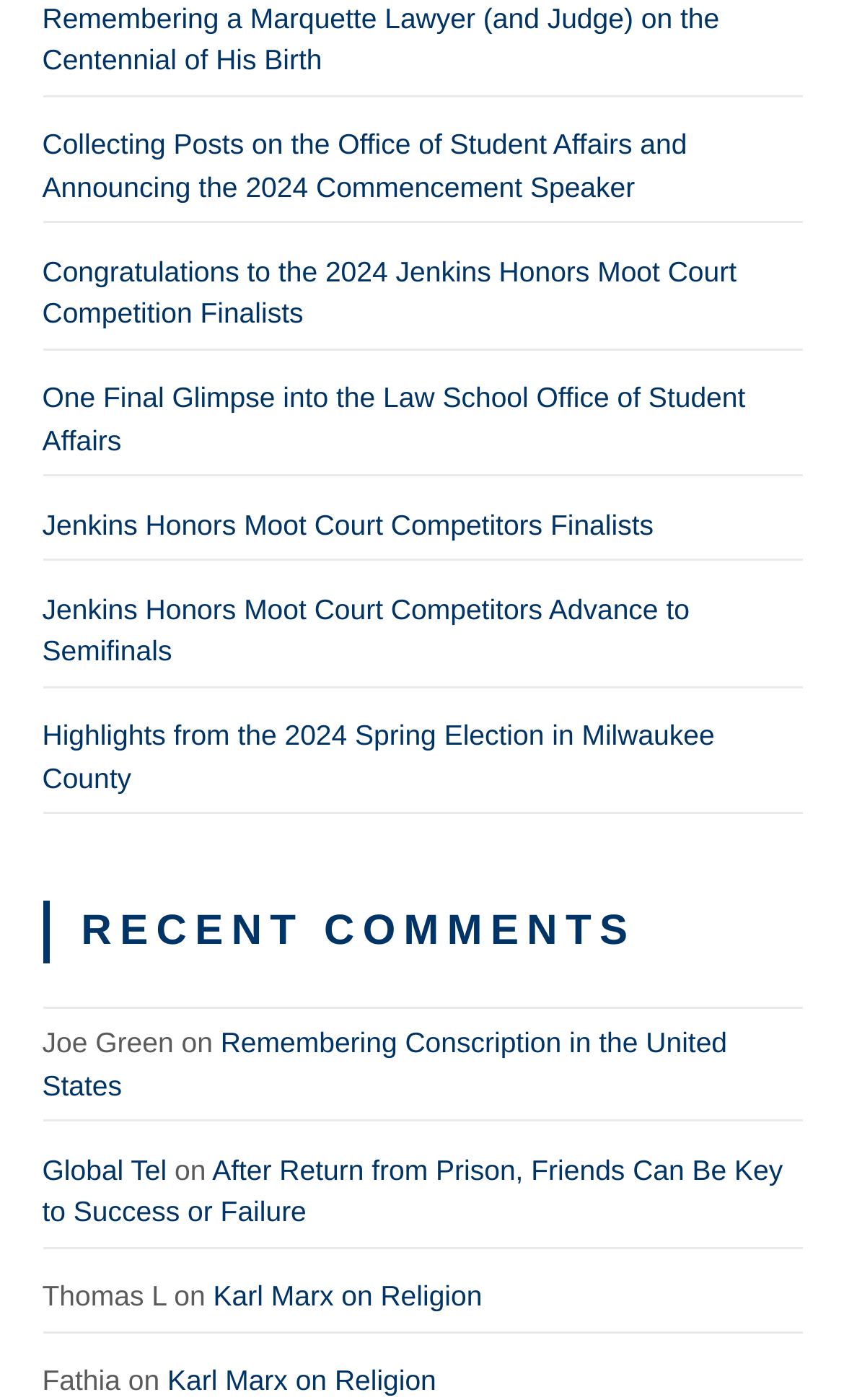Identify the bounding box coordinates of the region I need to click to complete this instruction: "Explore 'Highlights from the 2024 Spring Election in Milwaukee County'".

[0.05, 0.514, 0.847, 0.567]